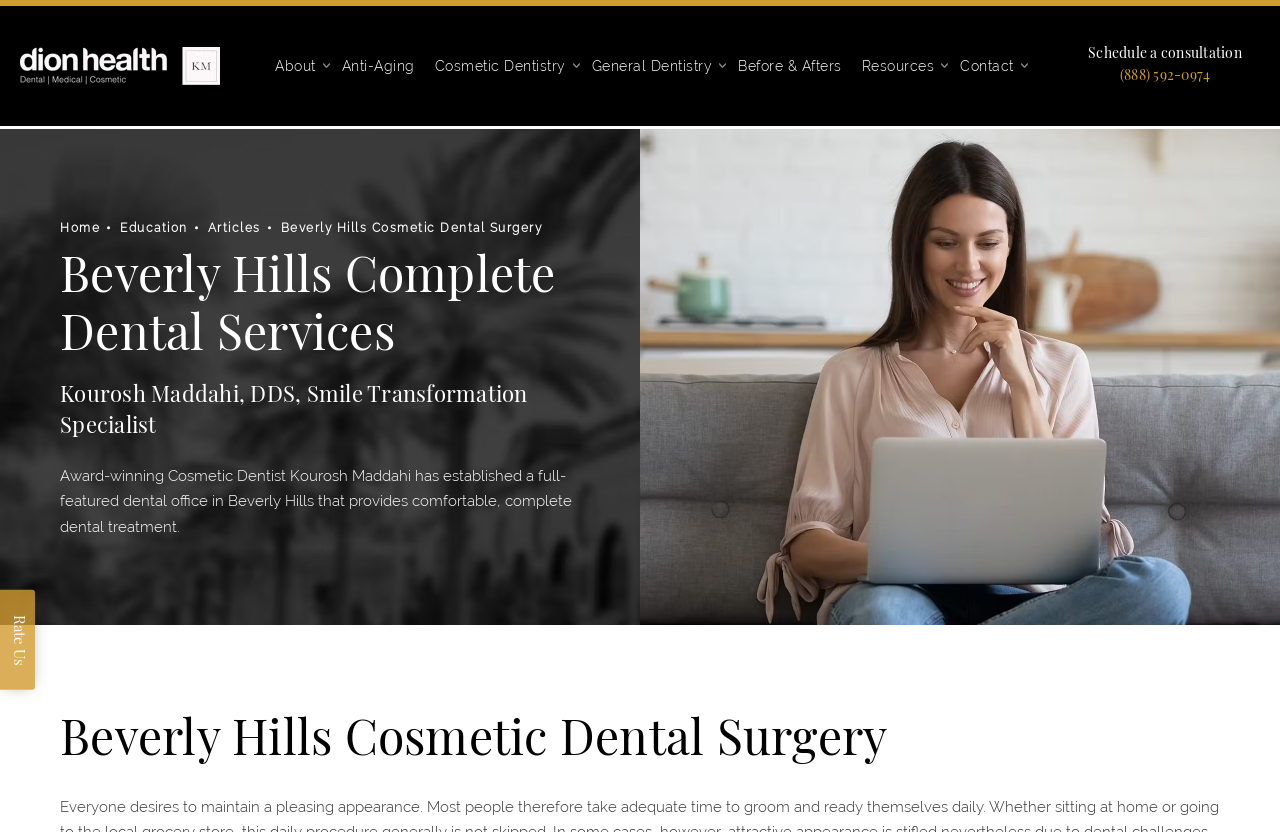Analyze the image and deliver a detailed answer to the question: What is the topic of the article?

I found the answer by looking at the breadcrumbs navigation, which shows the path 'Home > Education > Articles > Beverly Hills Cosmetic Dental Surgery', and also the heading 'Beverly Hills Cosmetic Dental Surgery' on the page.